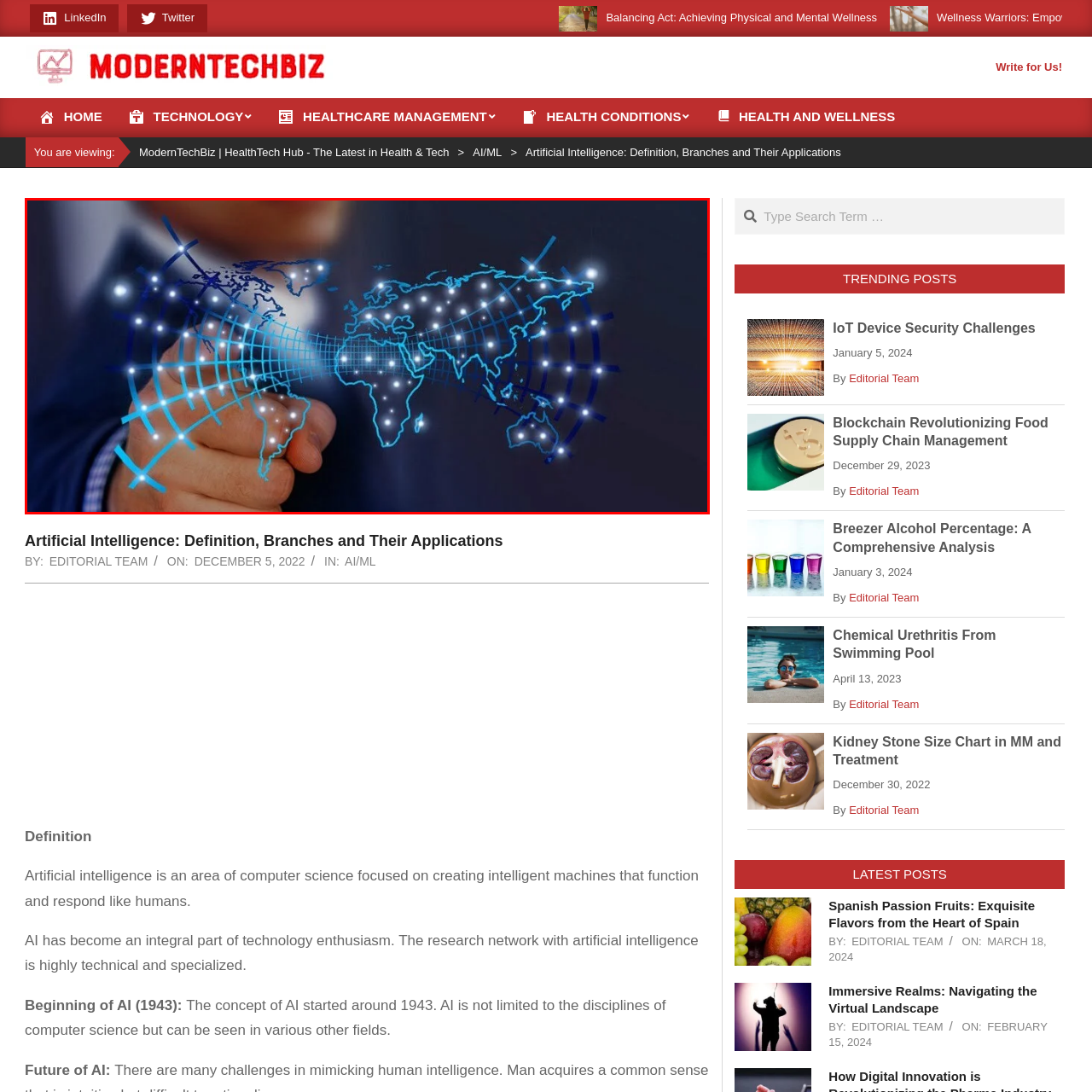What is highlighted in today's interconnected world?
Observe the section of the image outlined in red and answer concisely with a single word or phrase.

Artificial intelligence and data communication